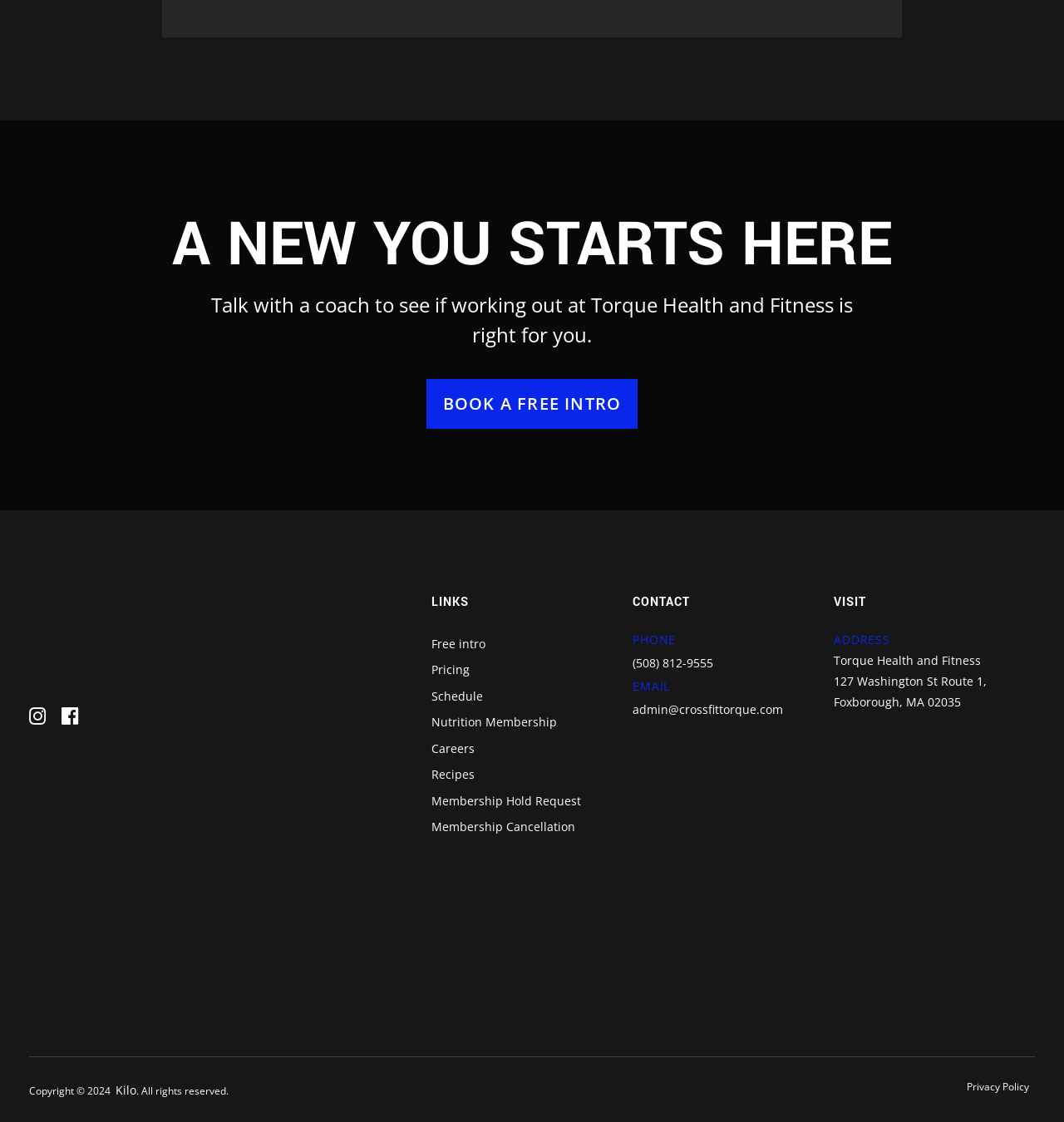Determine the bounding box coordinates of the section I need to click to execute the following instruction: "Call (508) 812-9555". Provide the coordinates as four float numbers between 0 and 1, i.e., [left, top, right, bottom].

[0.595, 0.583, 0.67, 0.598]